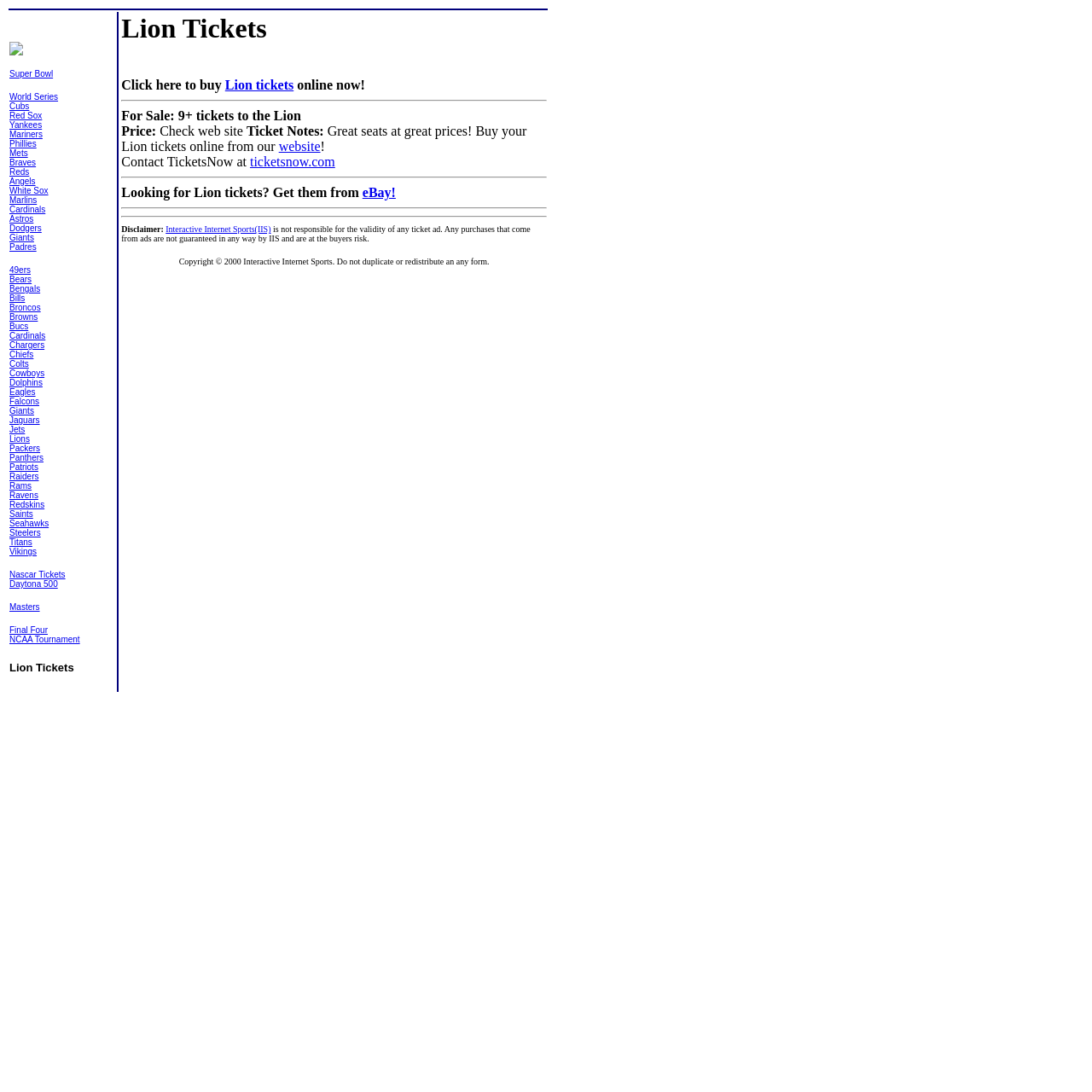What is the recommended website to buy Lion tickets?
Respond with a short answer, either a single word or a phrase, based on the image.

ticketsnow.com